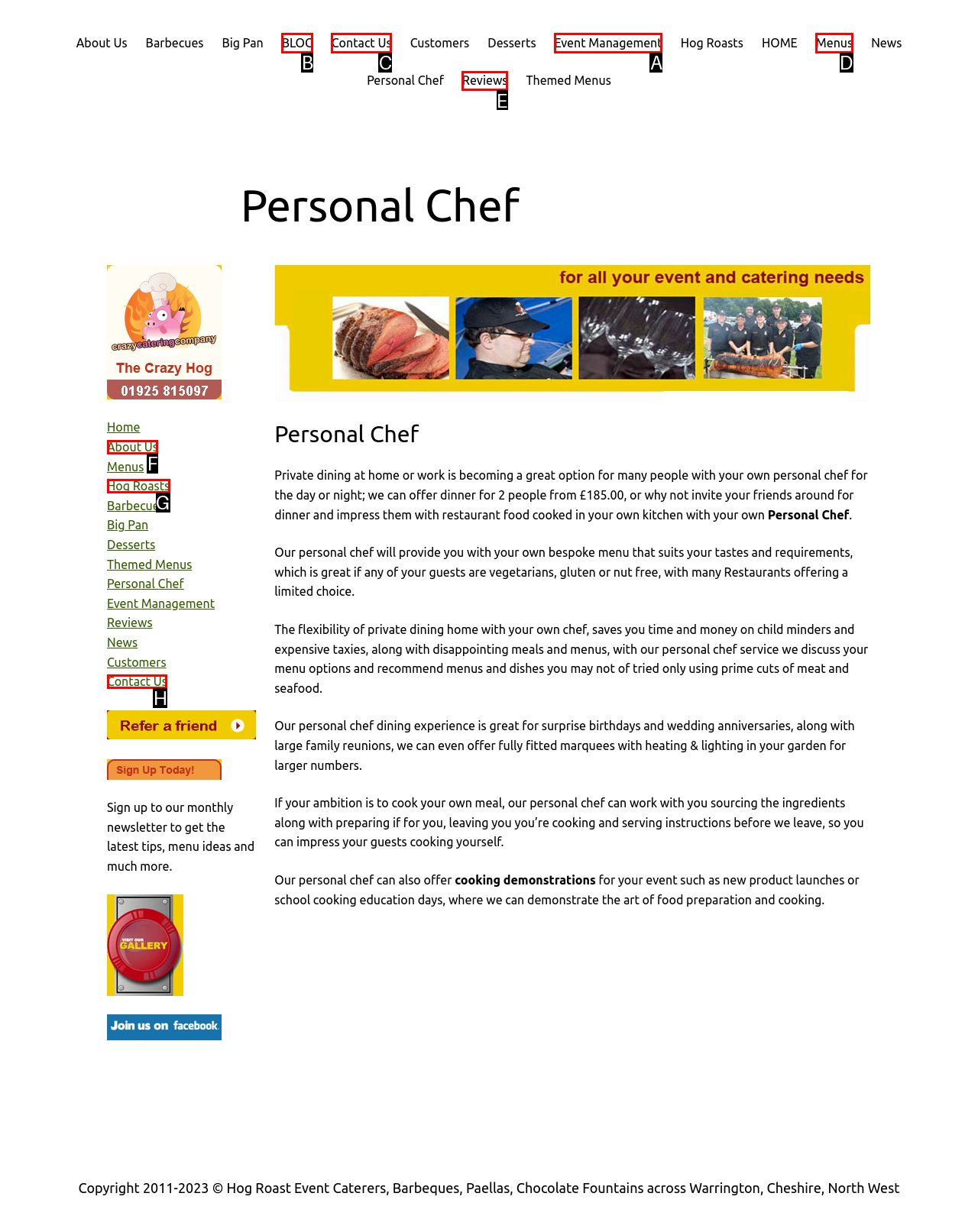For the task: Click on Event Management, specify the letter of the option that should be clicked. Answer with the letter only.

A